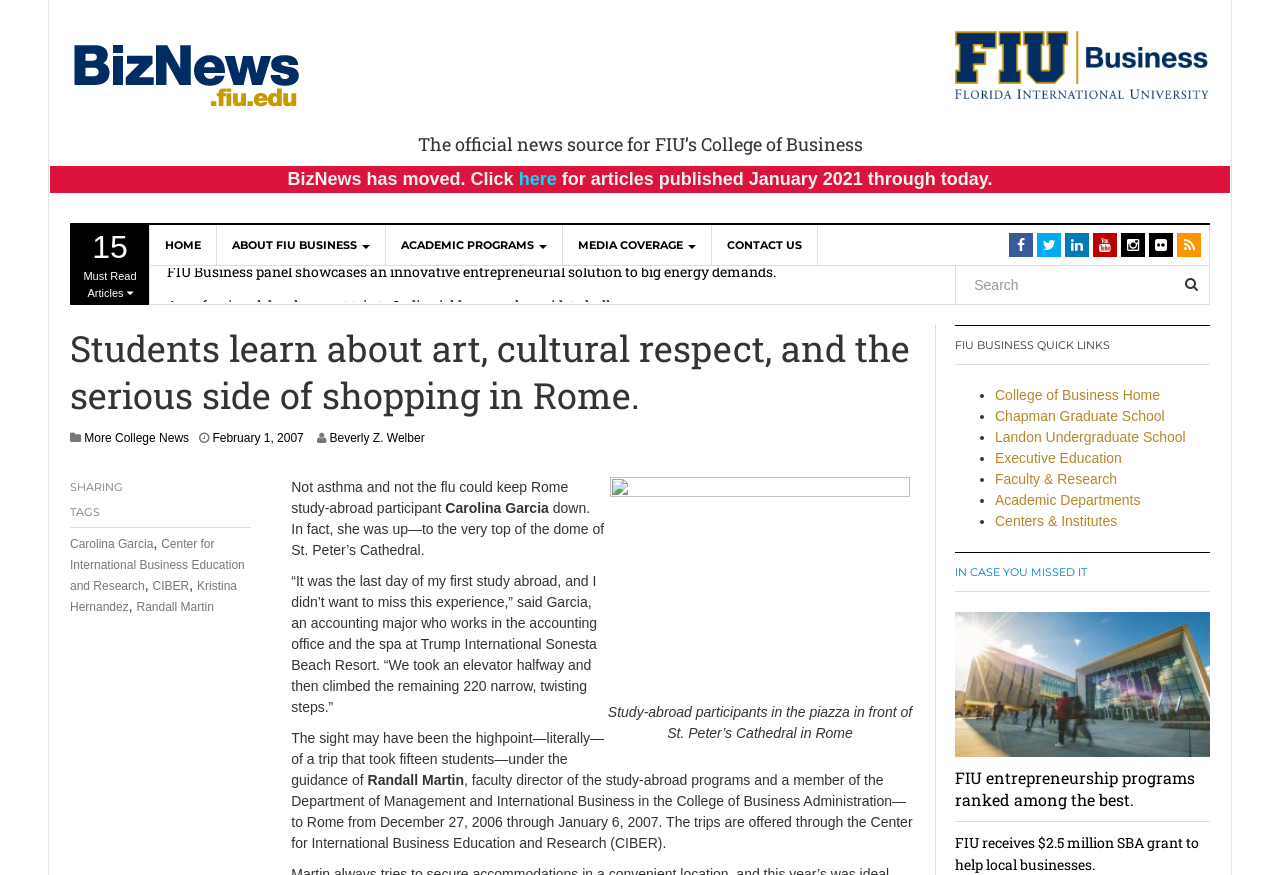Please predict the bounding box coordinates (top-left x, top-left y, bottom-right x, bottom-right y) for the UI element in the screenshot that fits the description: Faculty & Research

[0.777, 0.539, 0.873, 0.557]